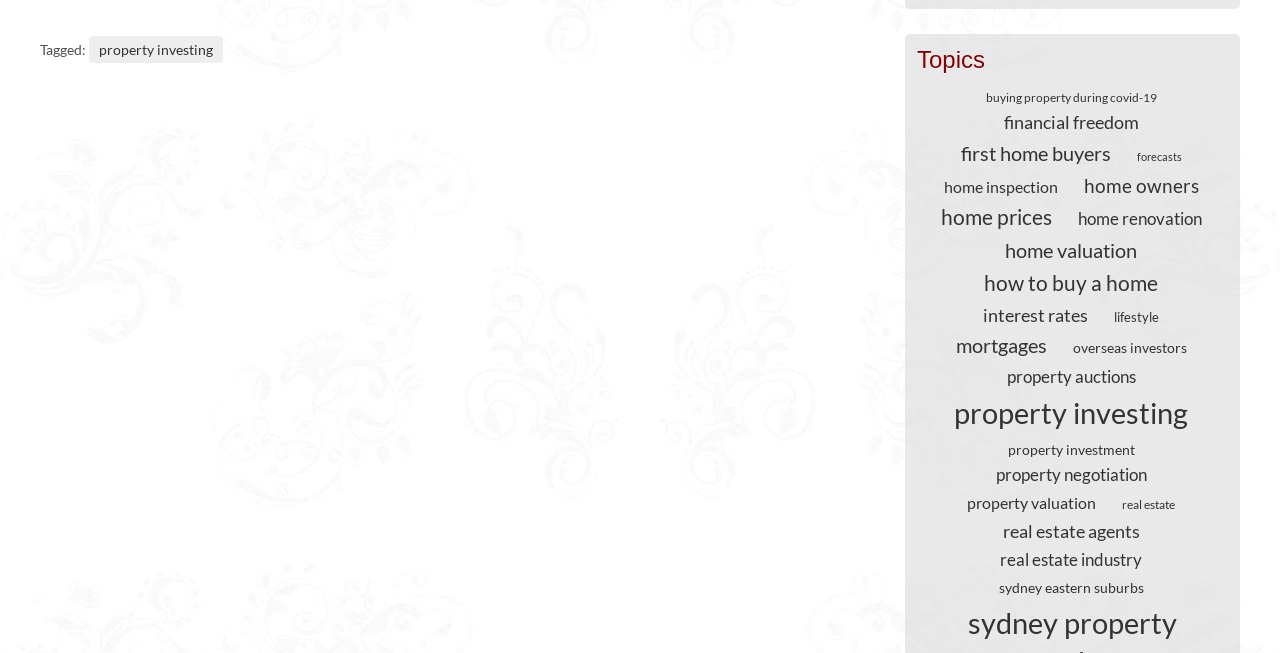How many items are related to 'home prices'?
Look at the image and answer the question with a single word or phrase.

25 items